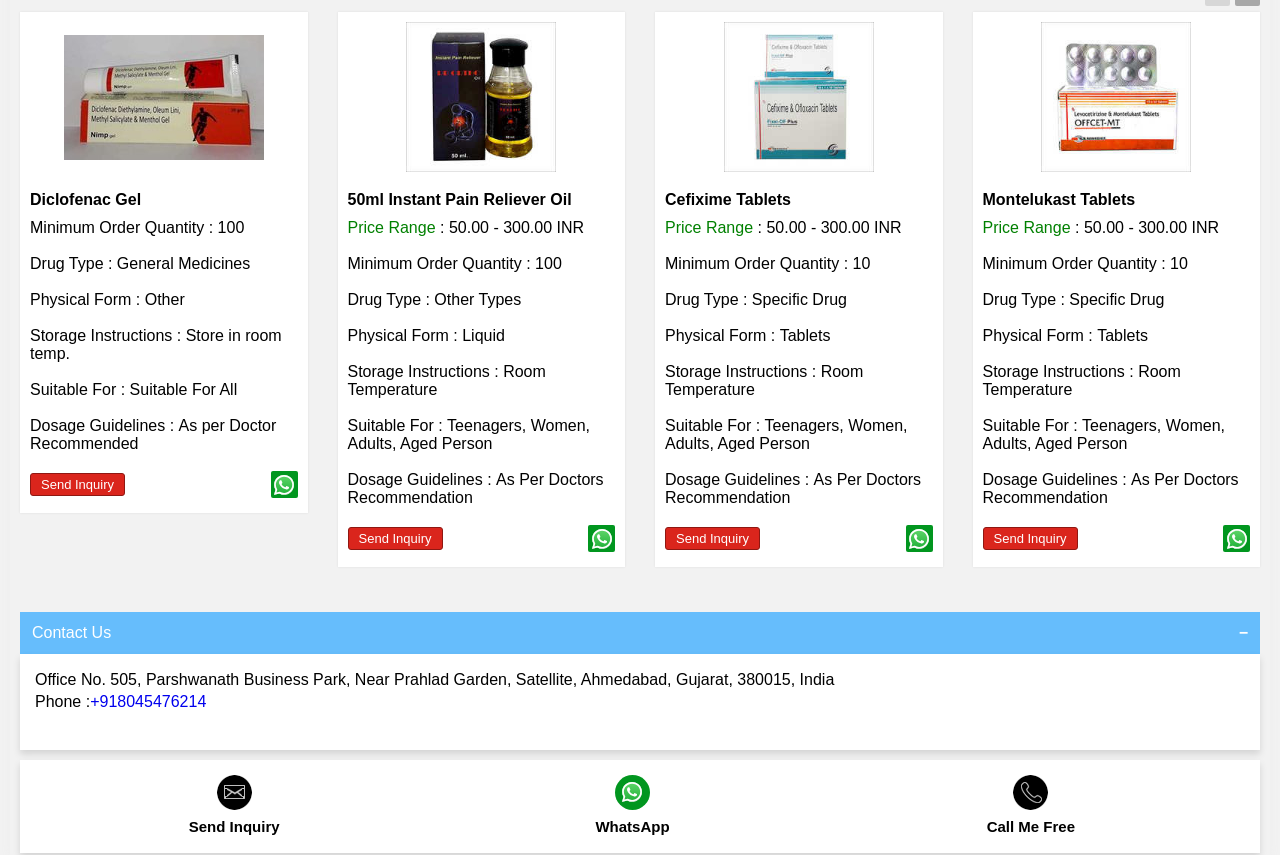Locate the bounding box coordinates of the clickable region to complete the following instruction: "Click on the 'Cefixime Tablets' link."

[0.52, 0.026, 0.729, 0.201]